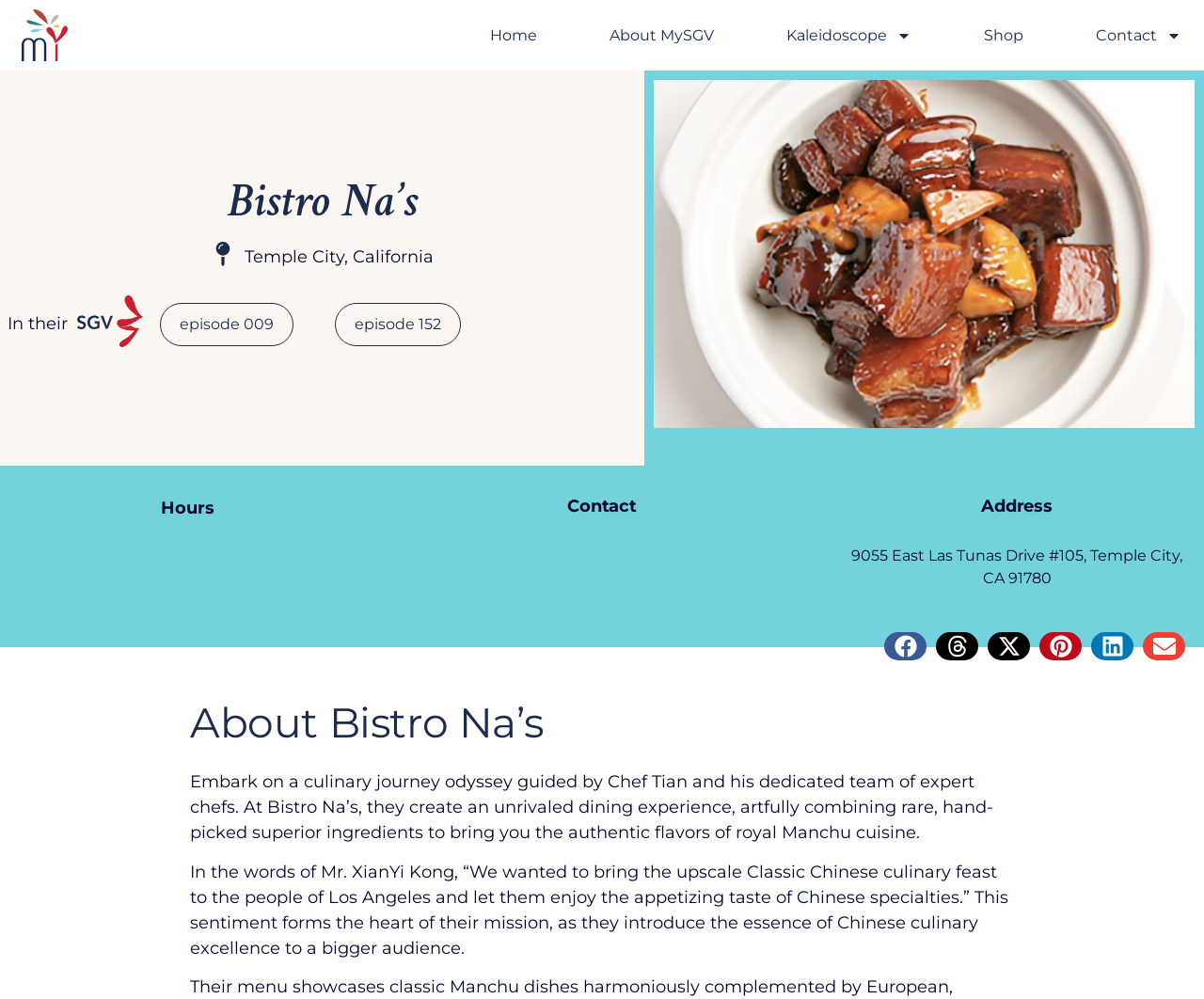For the following element description, predict the bounding box coordinates in the format (top-left x, top-left y, bottom-right x, bottom-right y). All values should be floating point numbers between 0 and 1. Description: Contact

[0.899, 0.021, 0.992, 0.05]